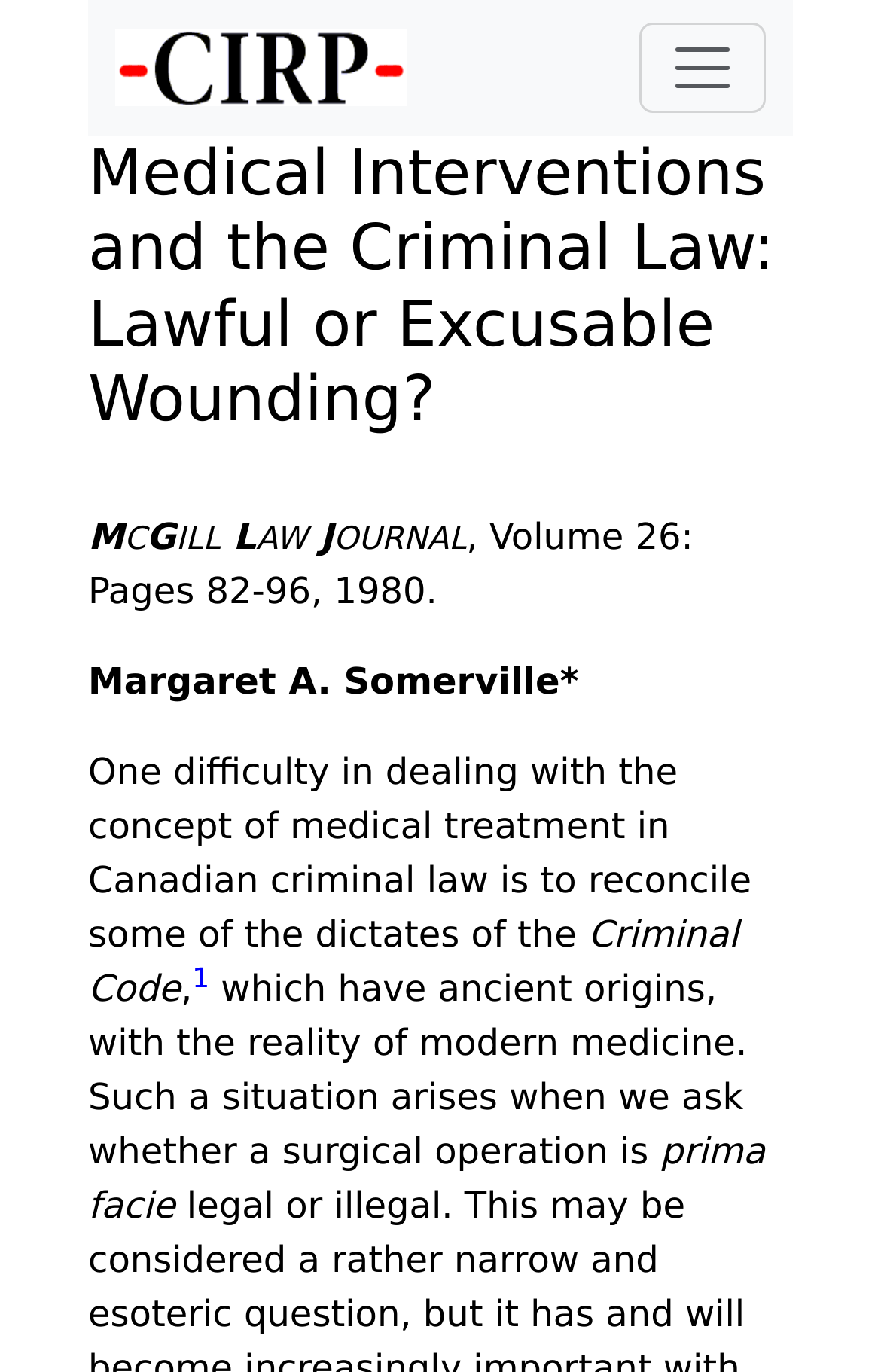What is the concept being discussed in the law journal article?
Look at the image and answer with only one word or phrase.

Medical treatment in Canadian criminal law